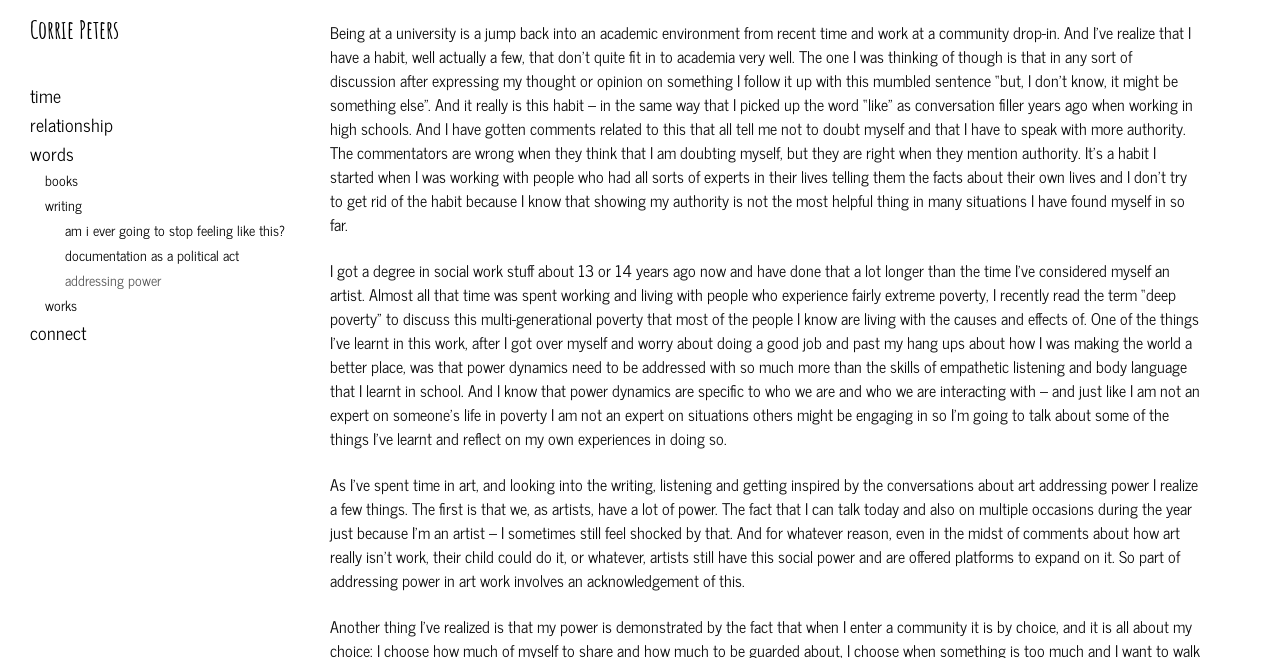Answer the question using only a single word or phrase: 
What is the author's goal in addressing power?

Acknowledgement of power dynamics